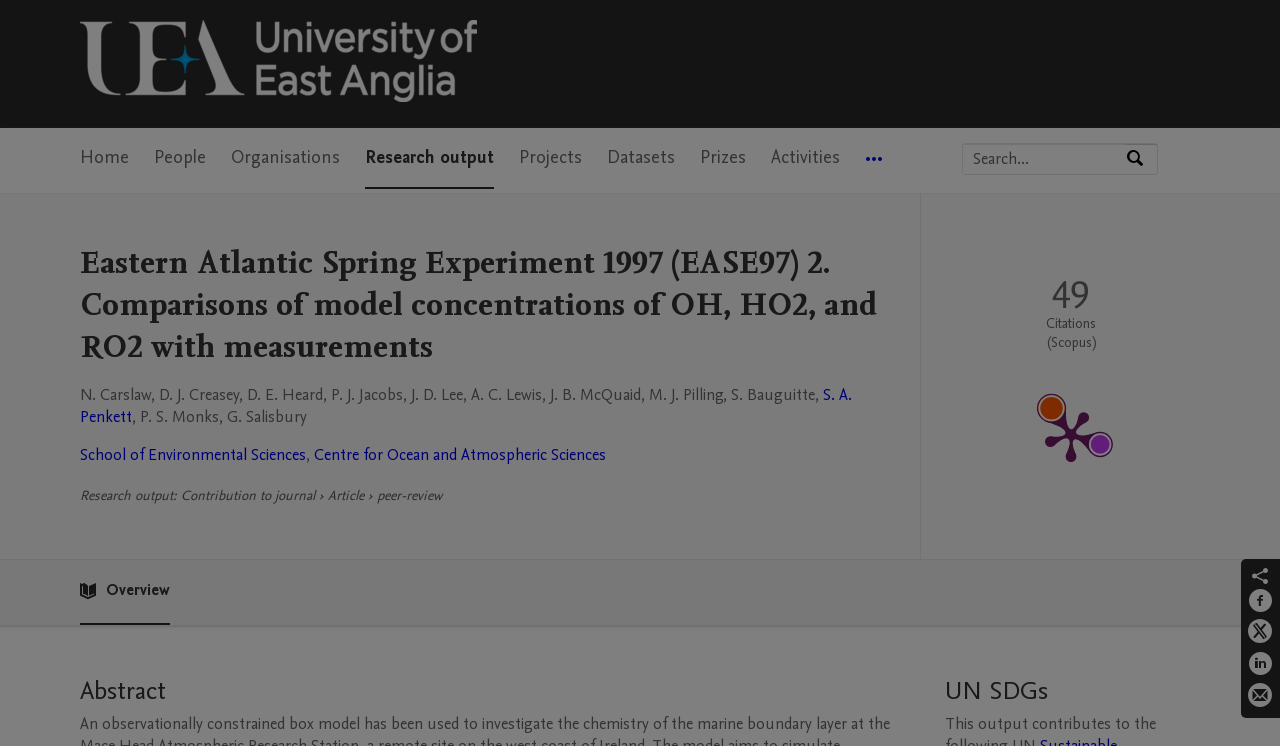Can you pinpoint the bounding box coordinates for the clickable element required for this instruction: "Go to University of East Anglia Home"? The coordinates should be four float numbers between 0 and 1, i.e., [left, top, right, bottom].

[0.062, 0.027, 0.373, 0.145]